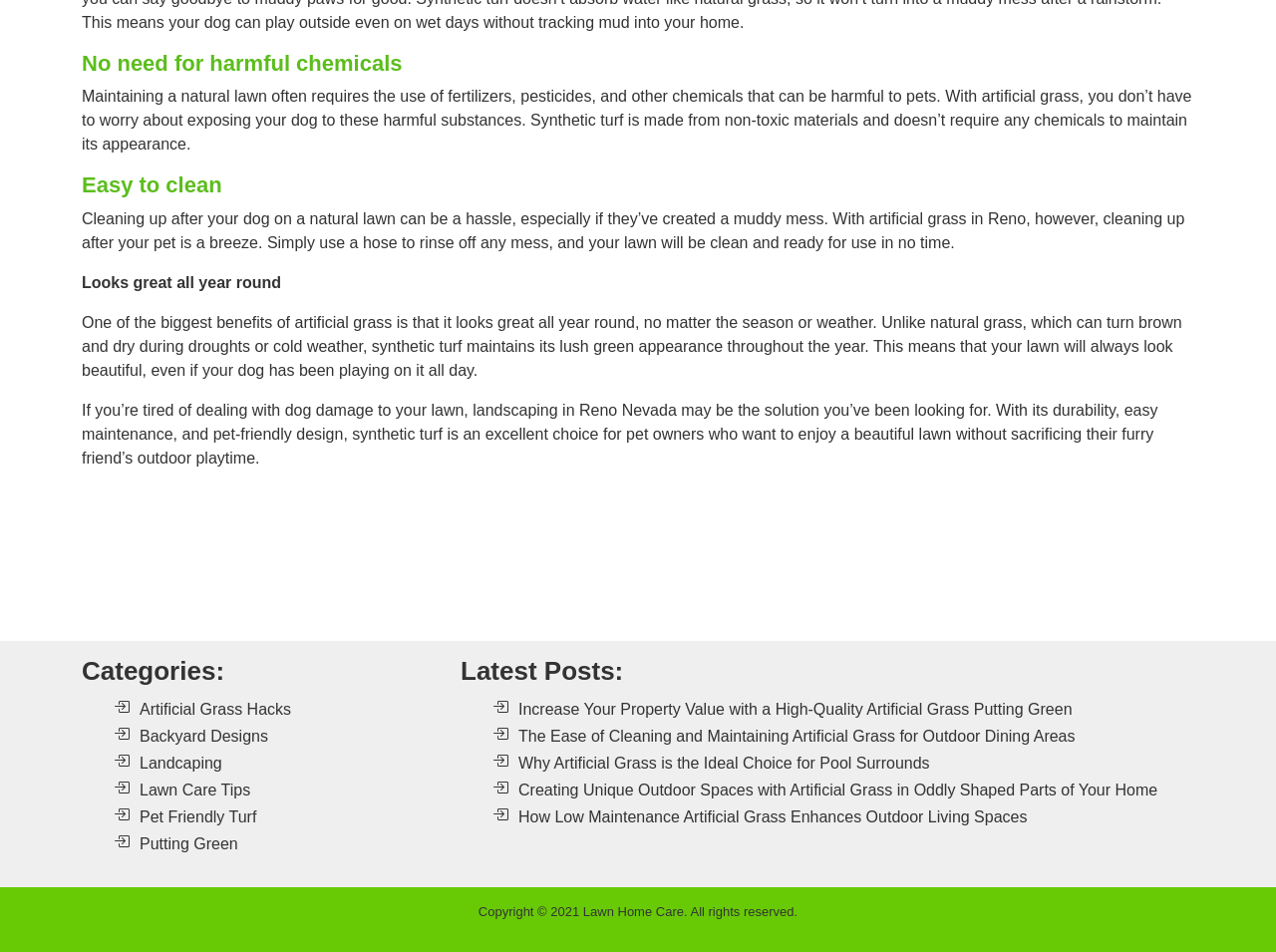Who owns the copyright of the webpage? Based on the screenshot, please respond with a single word or phrase.

Lawn Home Care